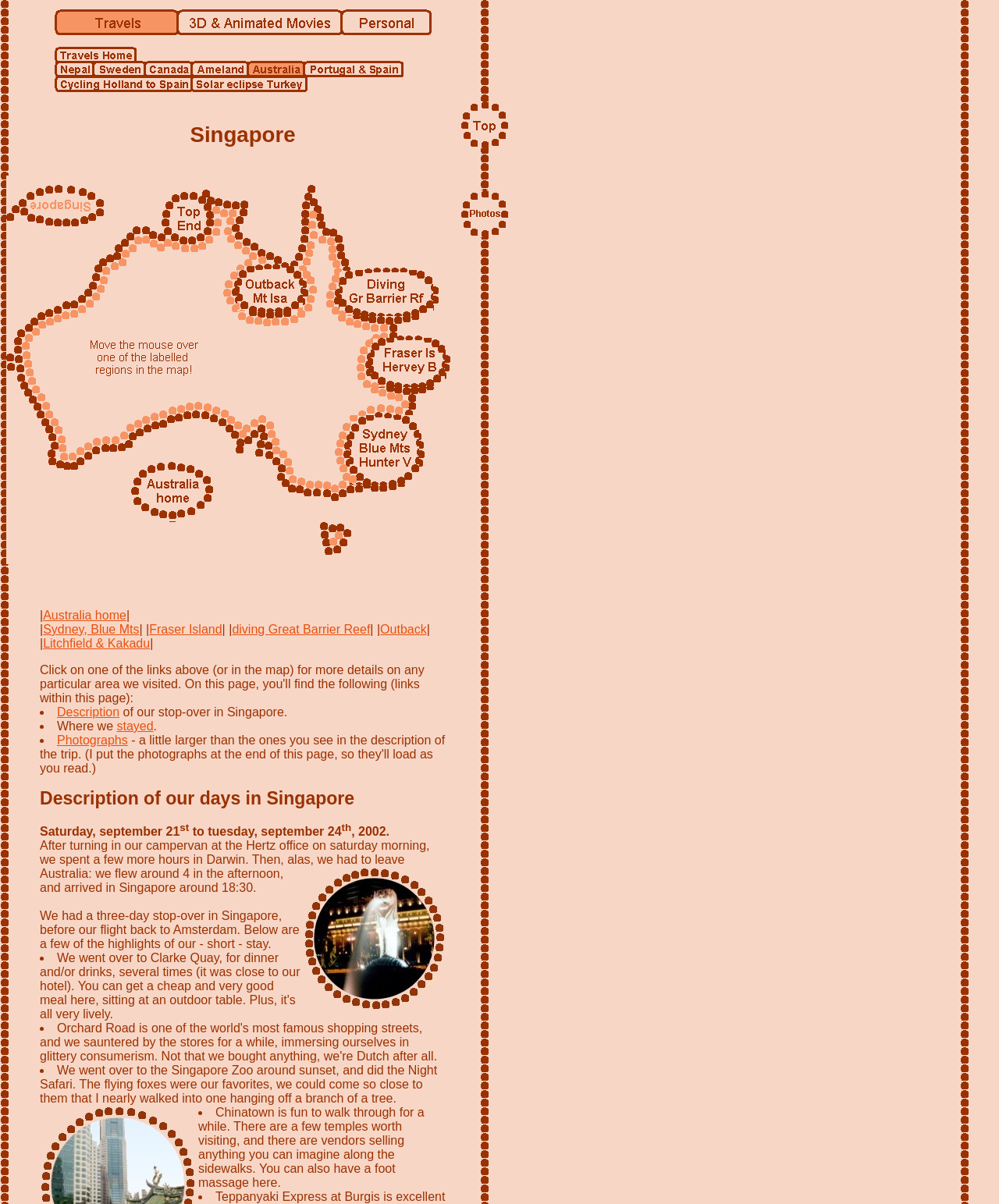Based on the provided description, "Australia home", find the bounding box of the corresponding UI element in the screenshot.

[0.043, 0.506, 0.126, 0.517]